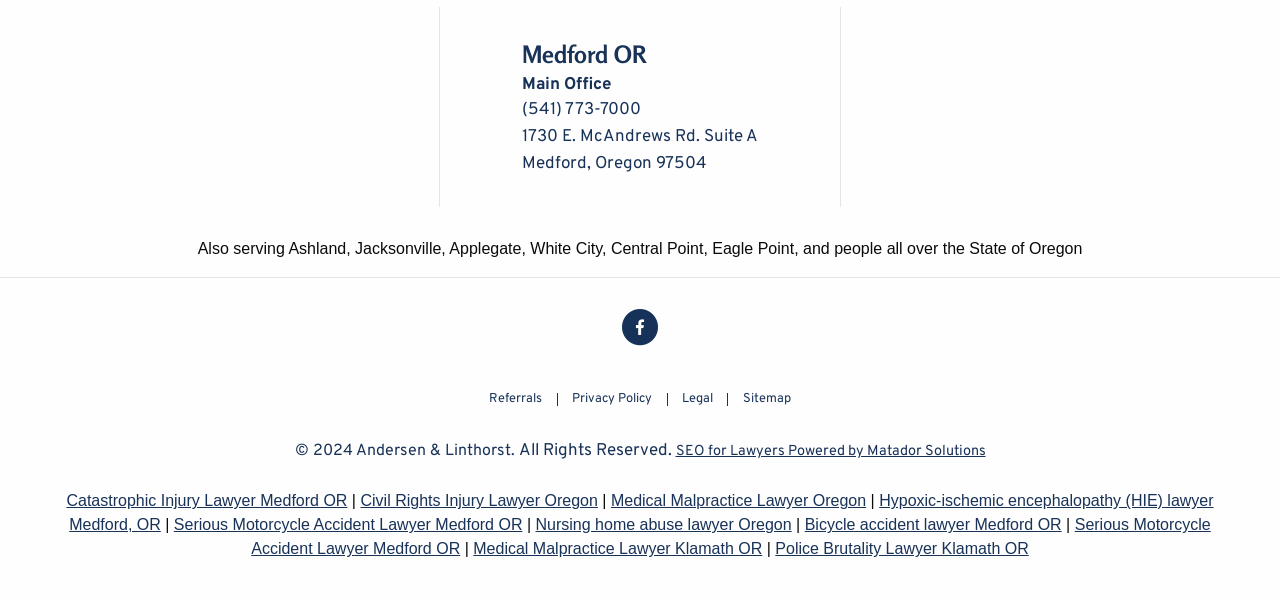Answer with a single word or phrase: 
What is the city and state of the main office?

Medford, Oregon